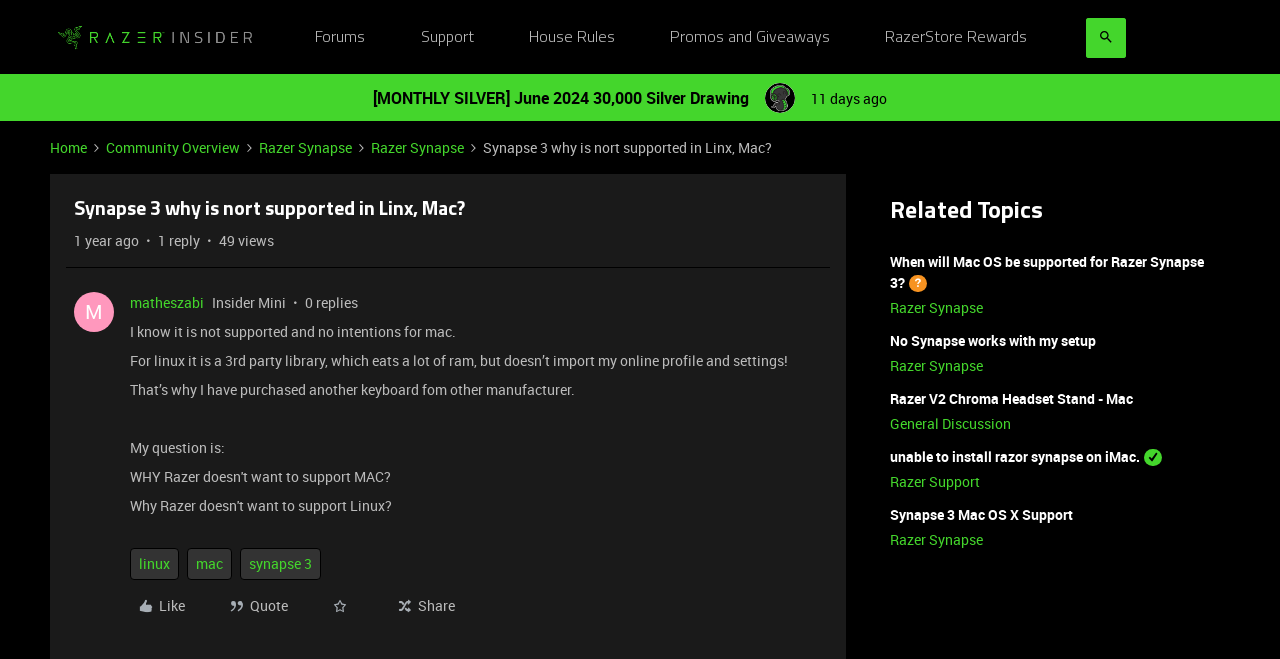Identify the bounding box coordinates of the clickable region to carry out the given instruction: "Like the post".

[0.094, 0.904, 0.152, 0.935]